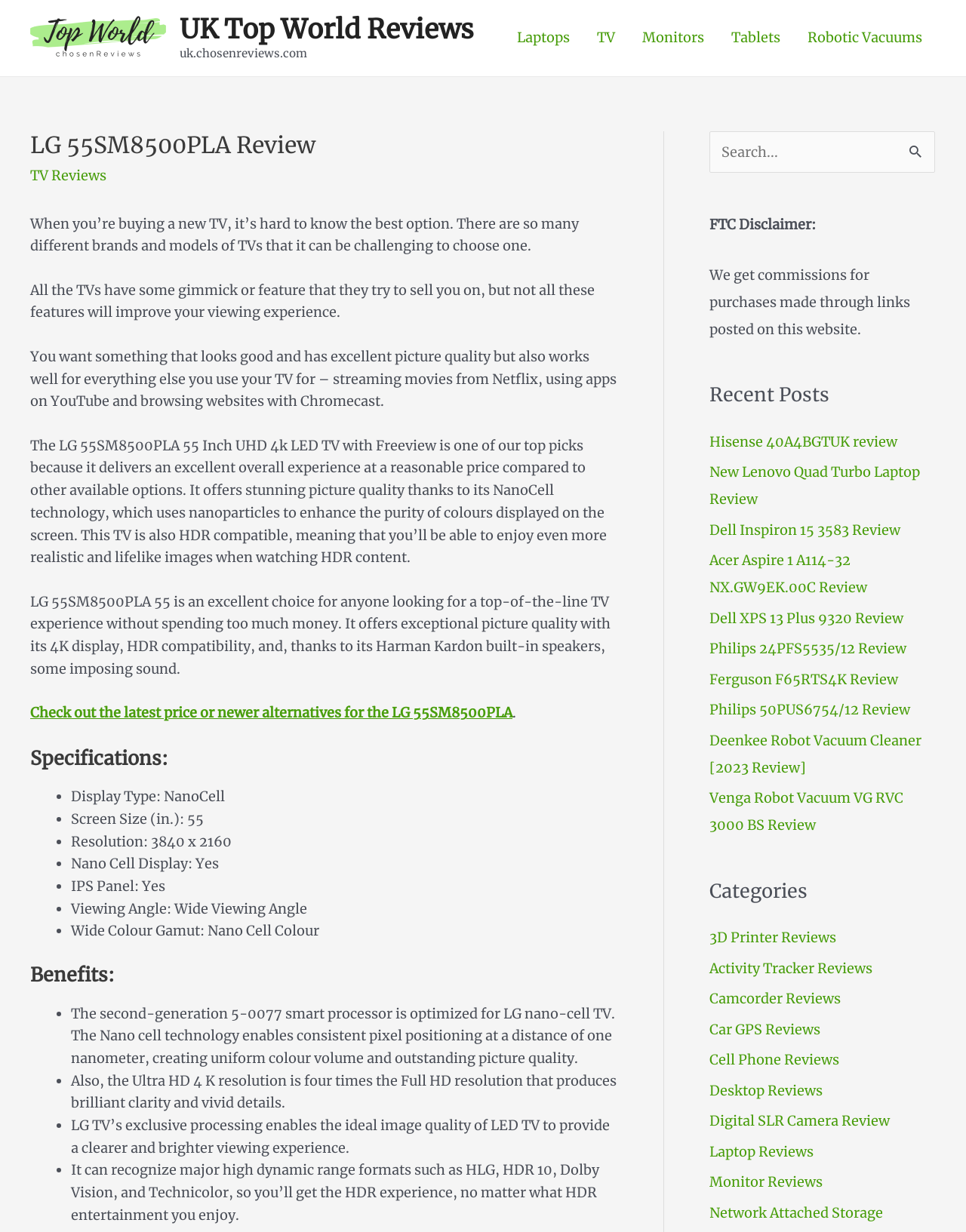Give a concise answer of one word or phrase to the question: 
What is the screen size of the TV?

55 inches